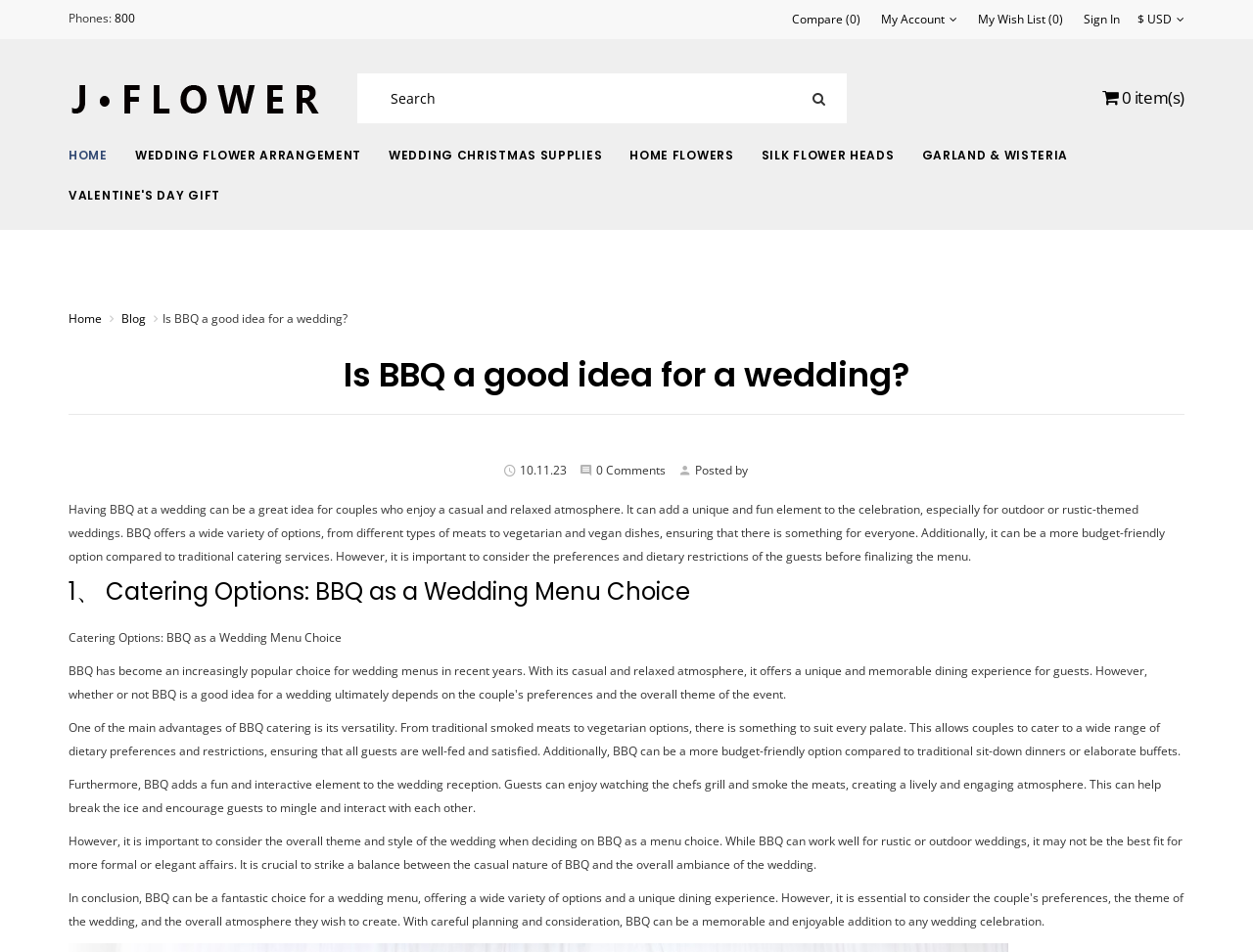How many comments are there on this article?
Look at the image and provide a short answer using one word or a phrase.

0